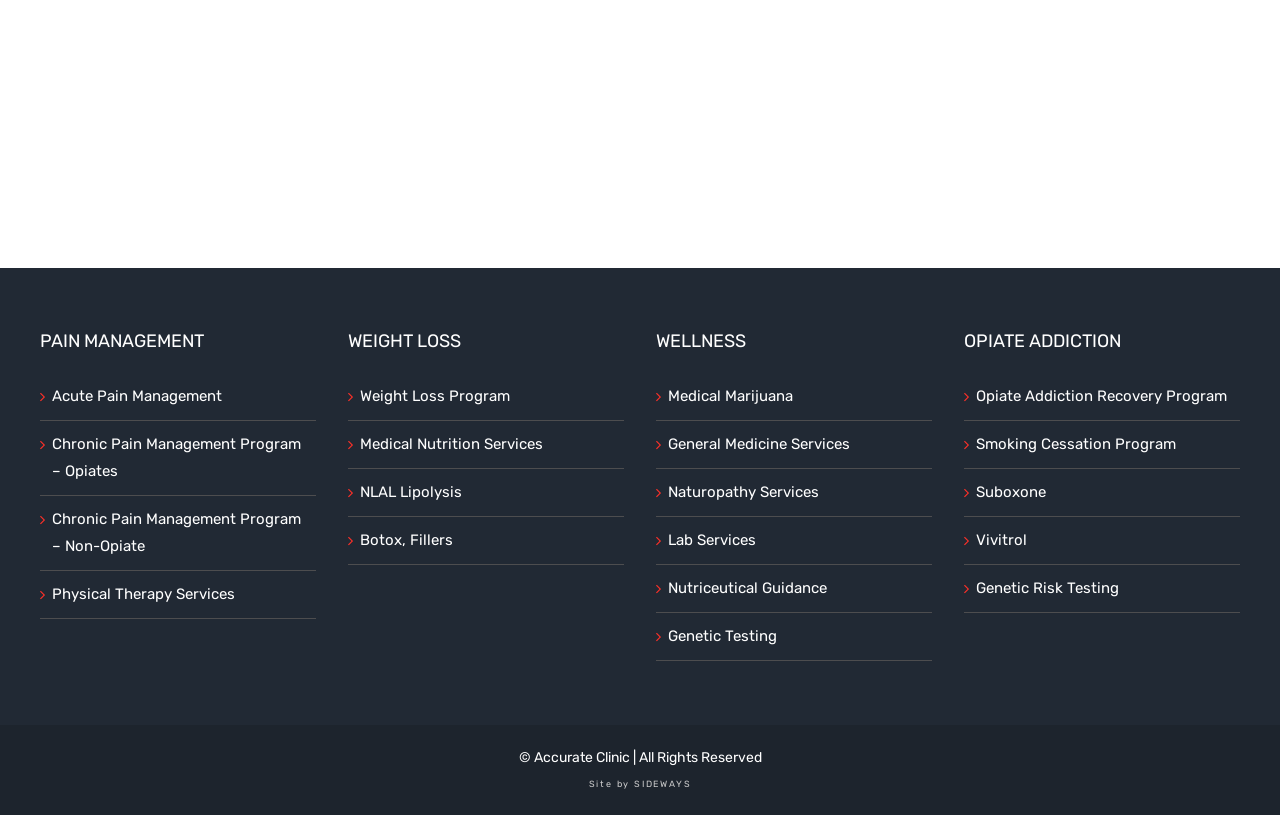Please specify the bounding box coordinates for the clickable region that will help you carry out the instruction: "Visit the website of SIDEWAYS".

[0.46, 0.956, 0.54, 0.968]